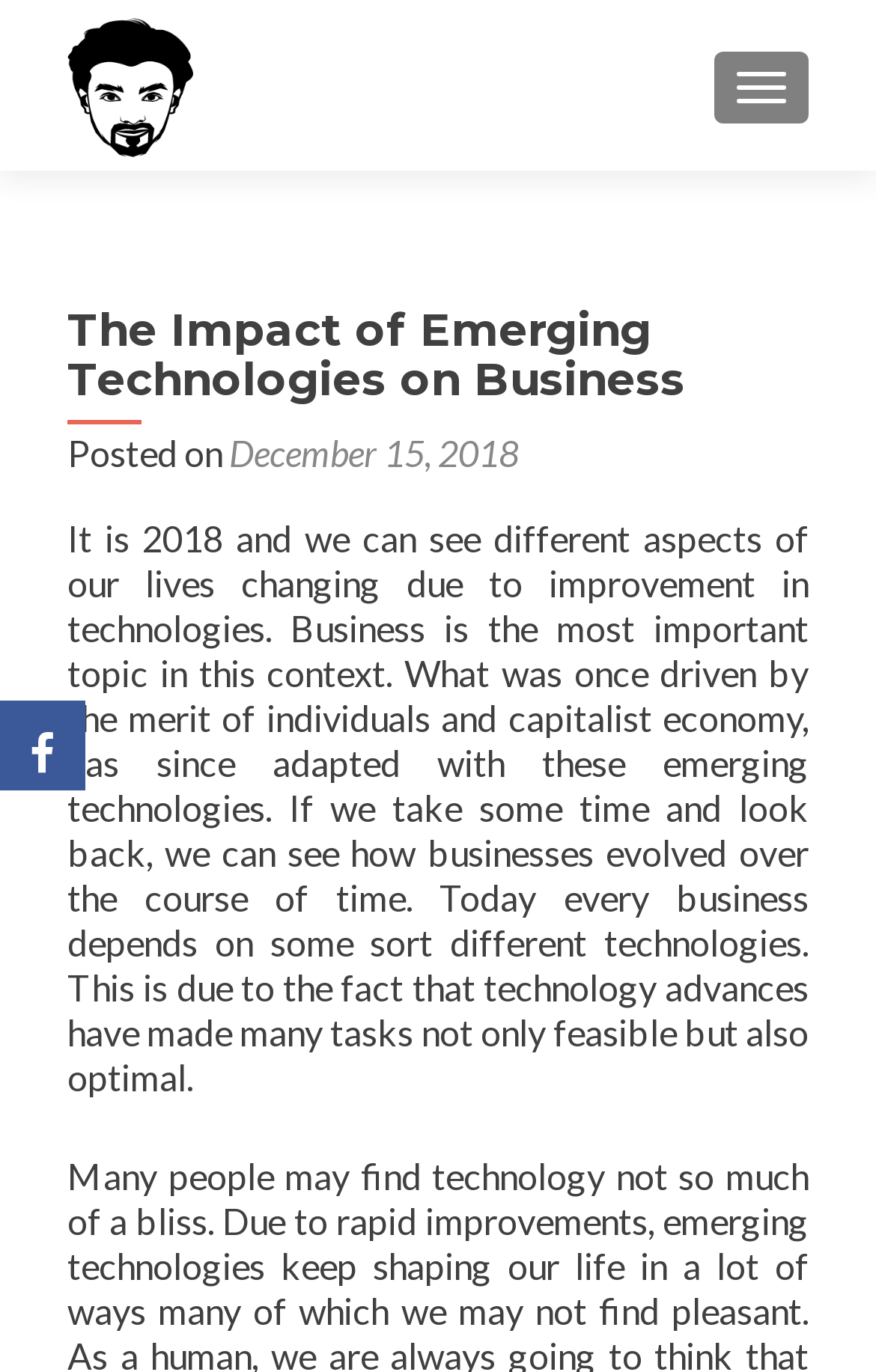Construct a comprehensive description capturing every detail on the webpage.

The webpage is about the impact of emerging technologies on business, with a focus on how independent businesses have been affected by these advancements. At the top right corner, there is a button labeled "TOGGLE NAVIGATION". Below this button, on the top left side, is a link to the author's profile, "Md Ashifur Rahman", accompanied by a small image of the author.

The main content of the webpage is divided into two sections. The first section is a header area that spans across the top of the page, containing the title "The Impact of Emerging Technologies on Business" in a large font. Below the title, there is a line of text that reads "Posted on December 15, 2018".

The second section is a large block of text that takes up most of the page. This text discusses how businesses have evolved over time, adapting to emerging technologies that have made many tasks more feasible and optimal. The text is positioned below the header area and spans across the entire width of the page.

On the bottom left side, there is a link to Facebook.